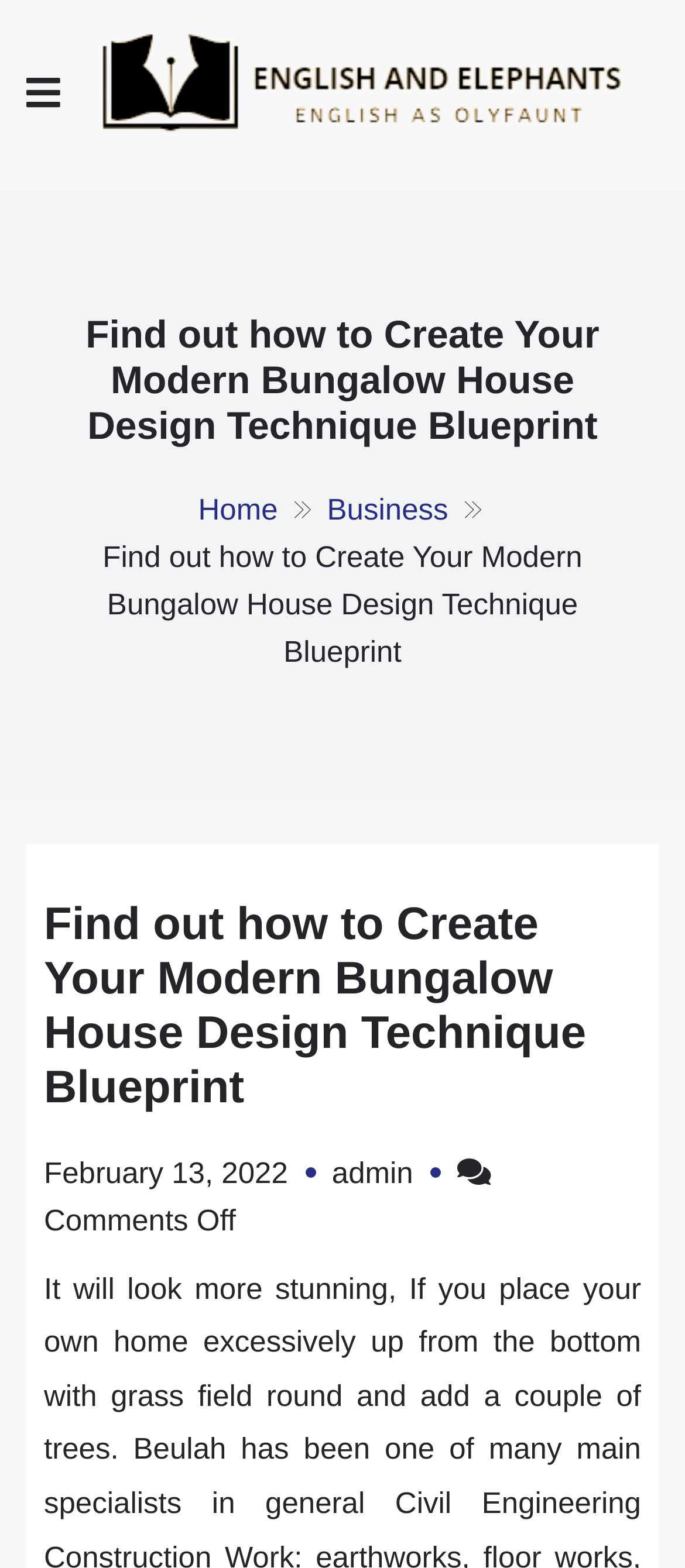Pinpoint the bounding box coordinates of the element that must be clicked to accomplish the following instruction: "Go to the Home page". The coordinates should be in the format of four float numbers between 0 and 1, i.e., [left, top, right, bottom].

[0.289, 0.314, 0.406, 0.336]